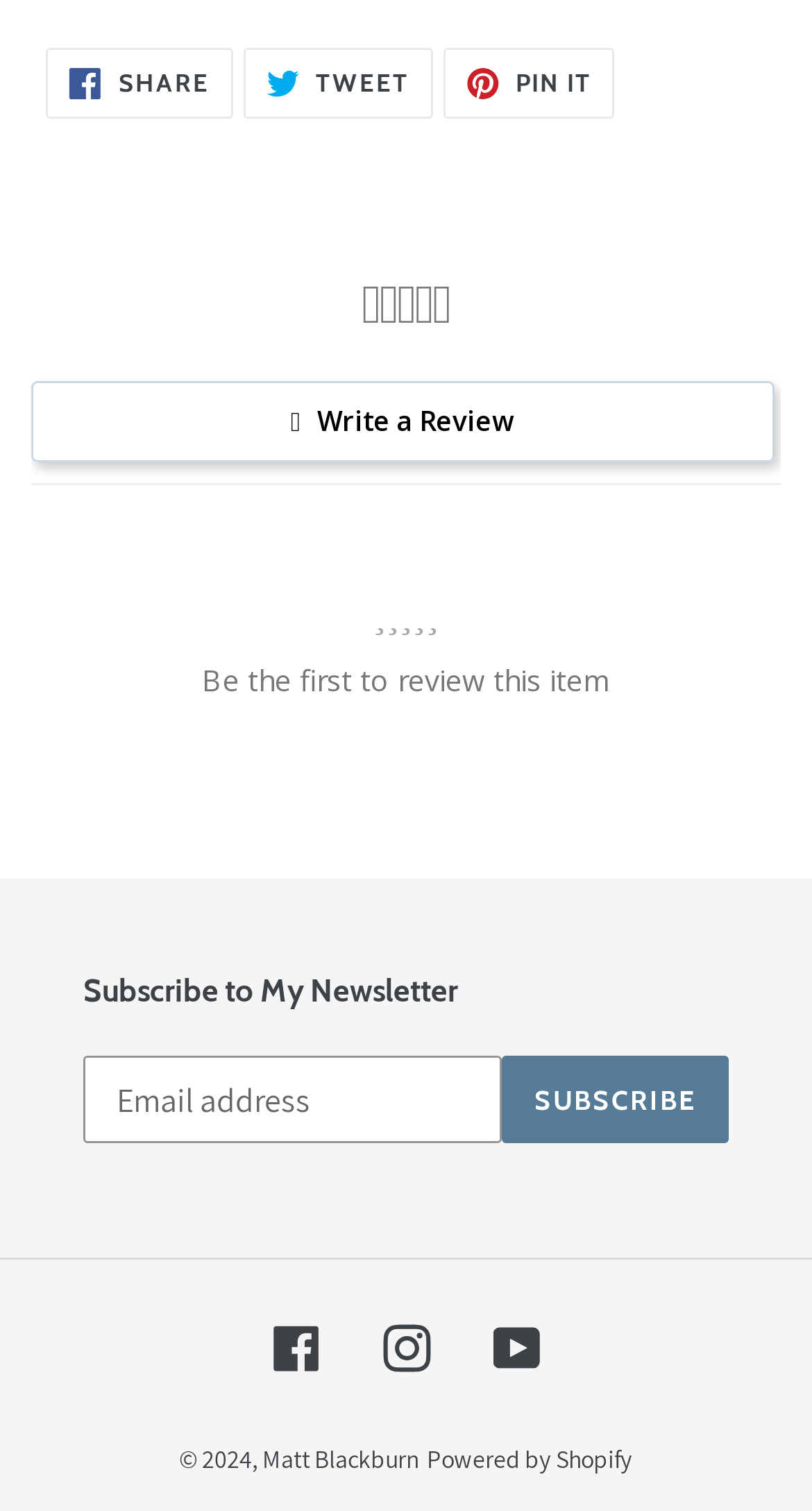What is the platform used to power the website?
Using the screenshot, give a one-word or short phrase answer.

Shopify